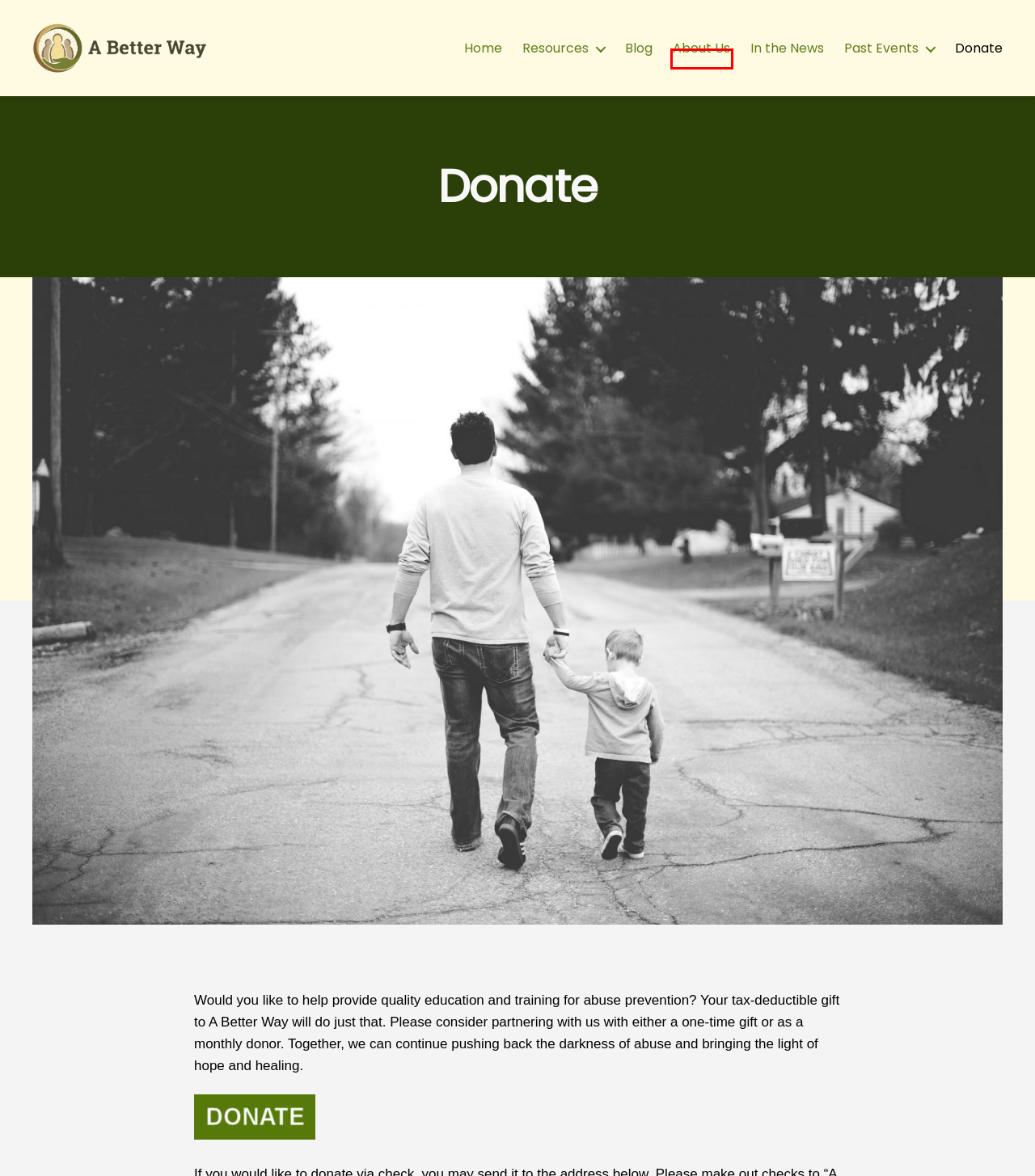Observe the screenshot of a webpage with a red bounding box highlighting an element. Choose the webpage description that accurately reflects the new page after the element within the bounding box is clicked. Here are the candidates:
A. Resources - A Better Way: Education and Support
B. In the News - A Better Way: Education and Support
C. Law Firms - A Better Way: Education and Support
D. Home - A Better Way: Education and Support
E. About Us - A Better Way: Education and Support
F. Blog - A Better Way: Education and Support
G. Recommended Websites - A Better Way: Education and Support
H. Recommended Books - A Better Way: Education and Support

E